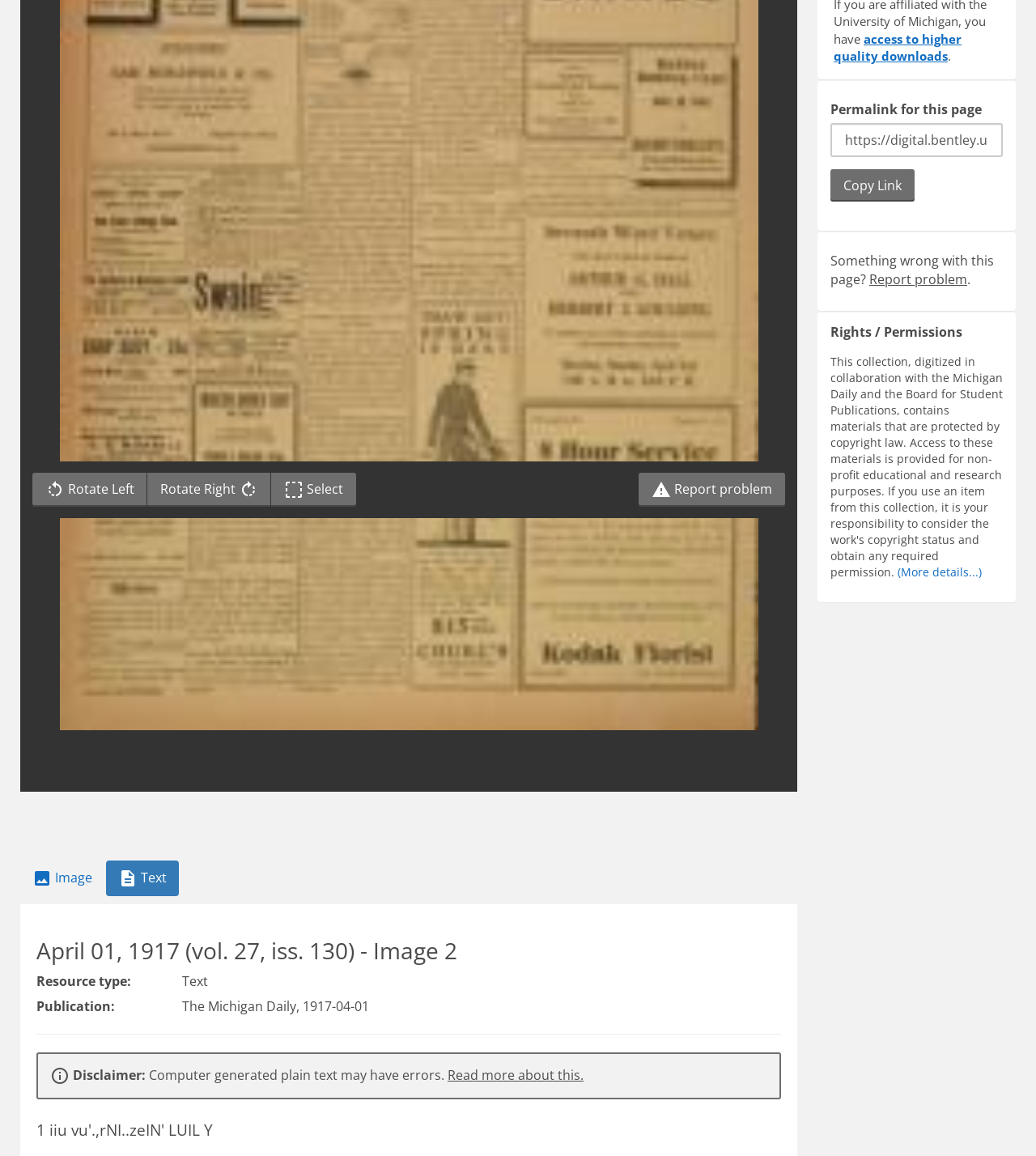Using the format (top-left x, top-left y, bottom-right x, bottom-right y), provide the bounding box coordinates for the described UI element. All values should be floating point numbers between 0 and 1: Report problem

[0.839, 0.234, 0.934, 0.249]